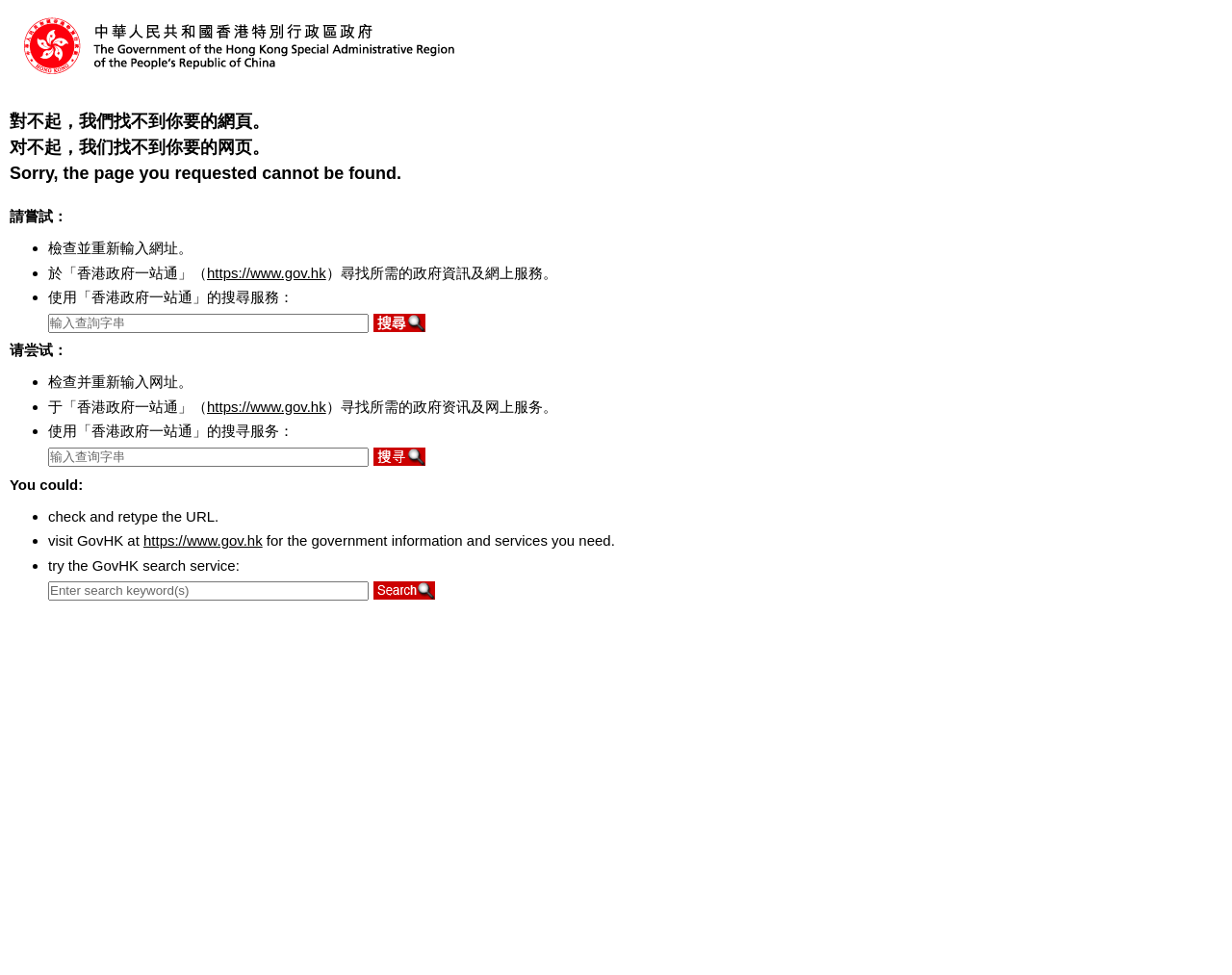Please identify the bounding box coordinates of where to click in order to follow the instruction: "check and retype the URL".

[0.039, 0.383, 0.156, 0.4]